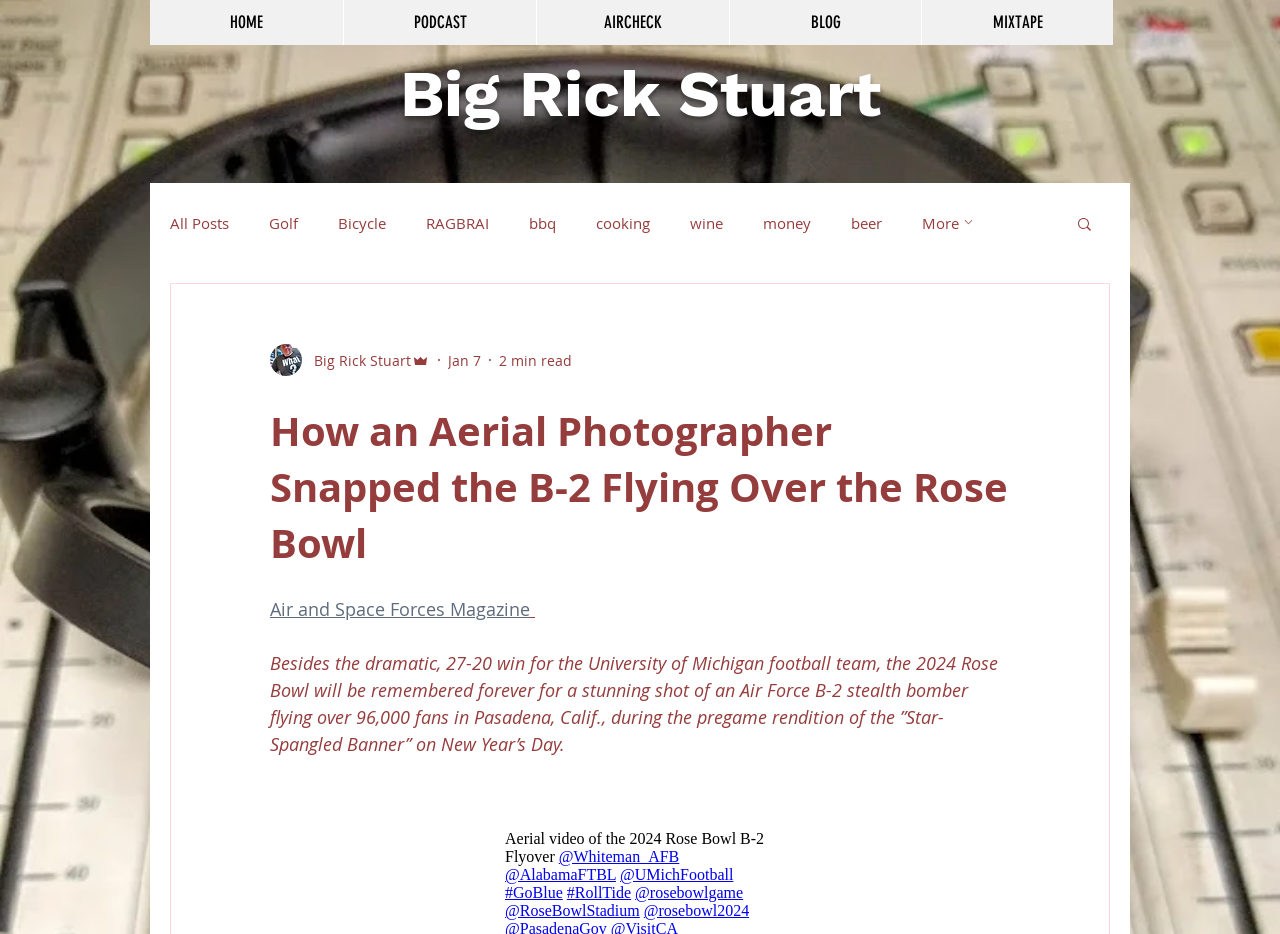Please provide a short answer using a single word or phrase for the question:
What is the estimated reading time of the article?

2 min